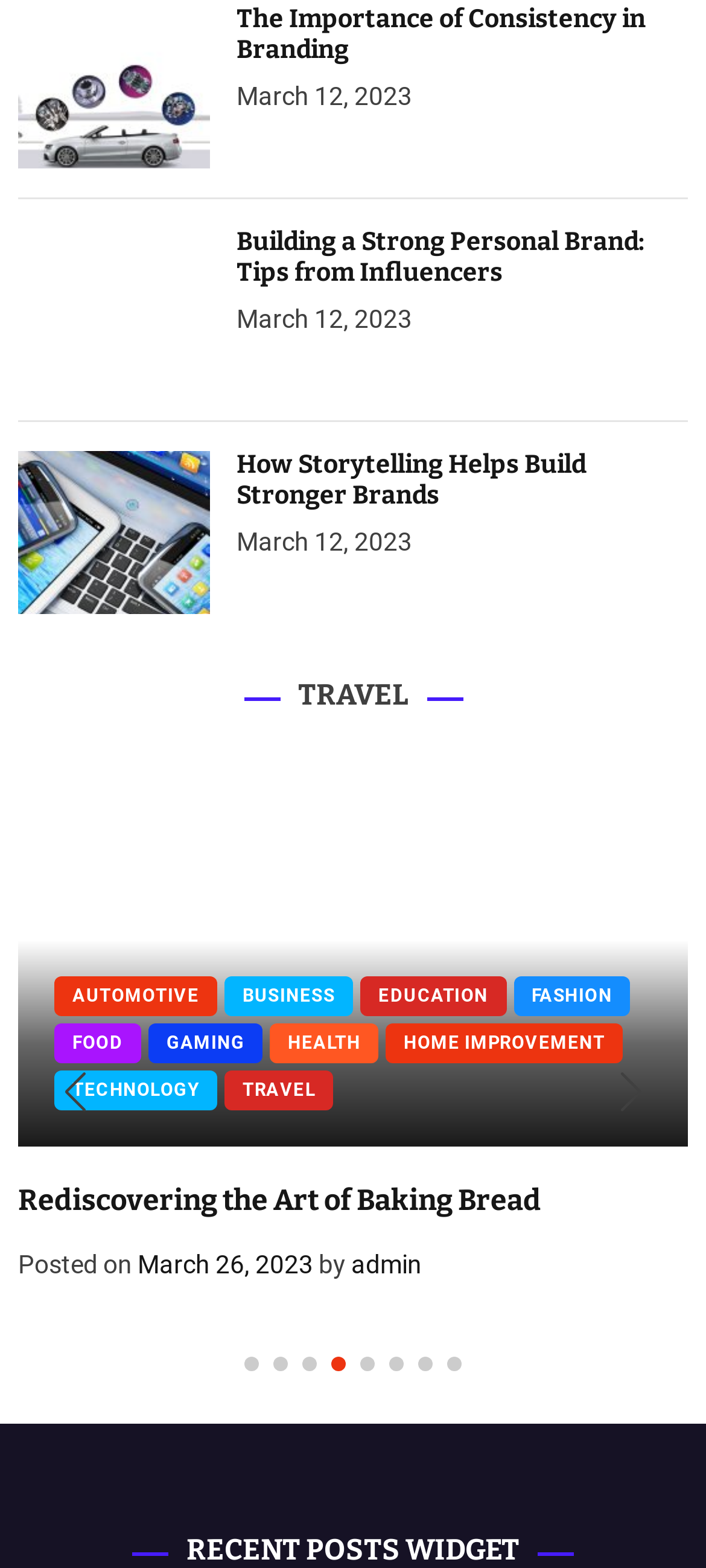Using the information in the image, give a detailed answer to the following question: What is the category of the article 'The Surprising Health Benefits of Chocolate'?

I found the article 'The Surprising Health Benefits of Chocolate' and noticed that it is categorized under the 'HEALTH' section, which is indicated by the link 'HEALTH' with coordinates [0.382, 0.653, 0.536, 0.678].